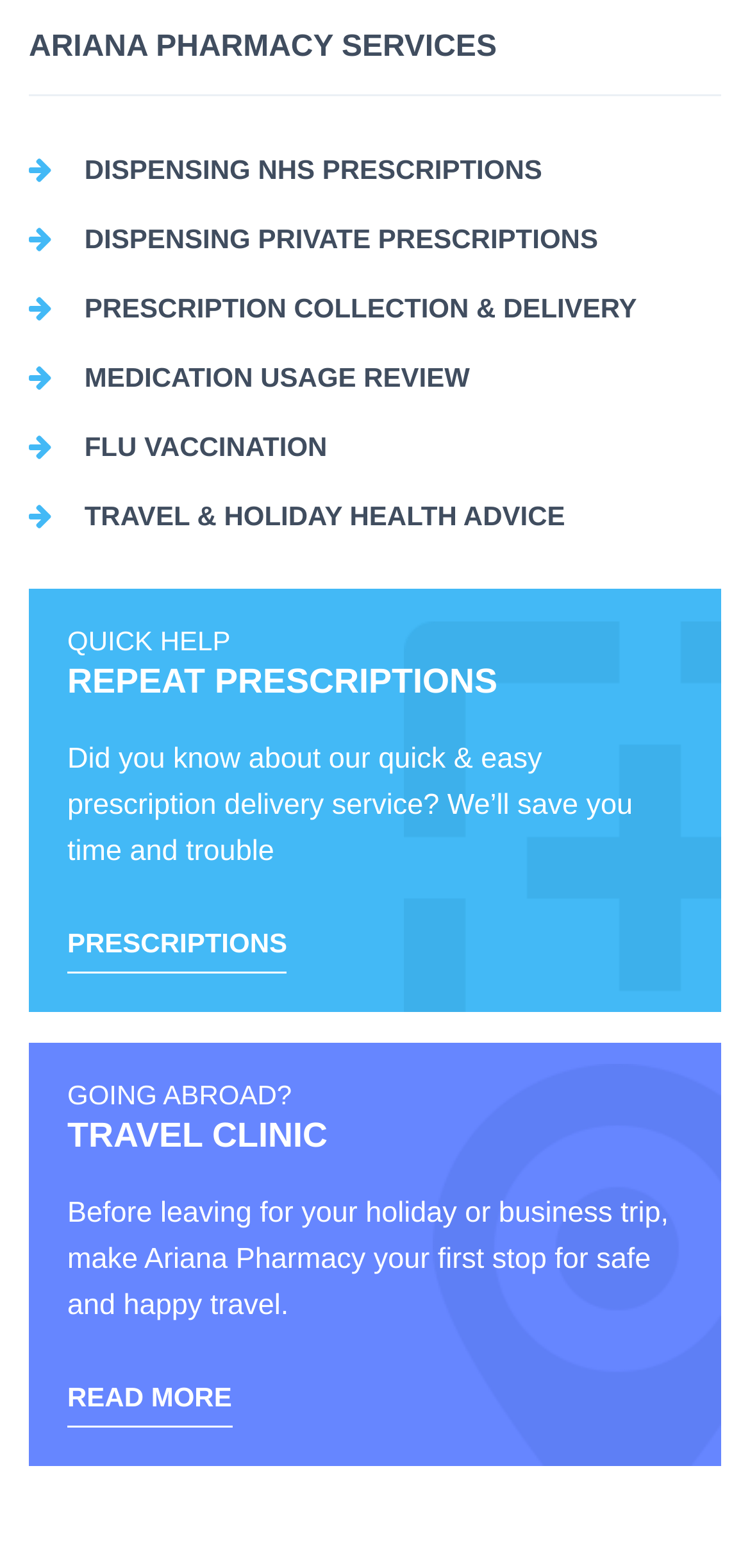Based on the image, provide a detailed response to the question:
What services does Ariana Pharmacy offer?

Based on the links provided on the webpage, Ariana Pharmacy offers various services including dispensing NHS and private prescriptions, prescription collection and delivery, medication usage review, flu vaccination, and travel and holiday health advice.